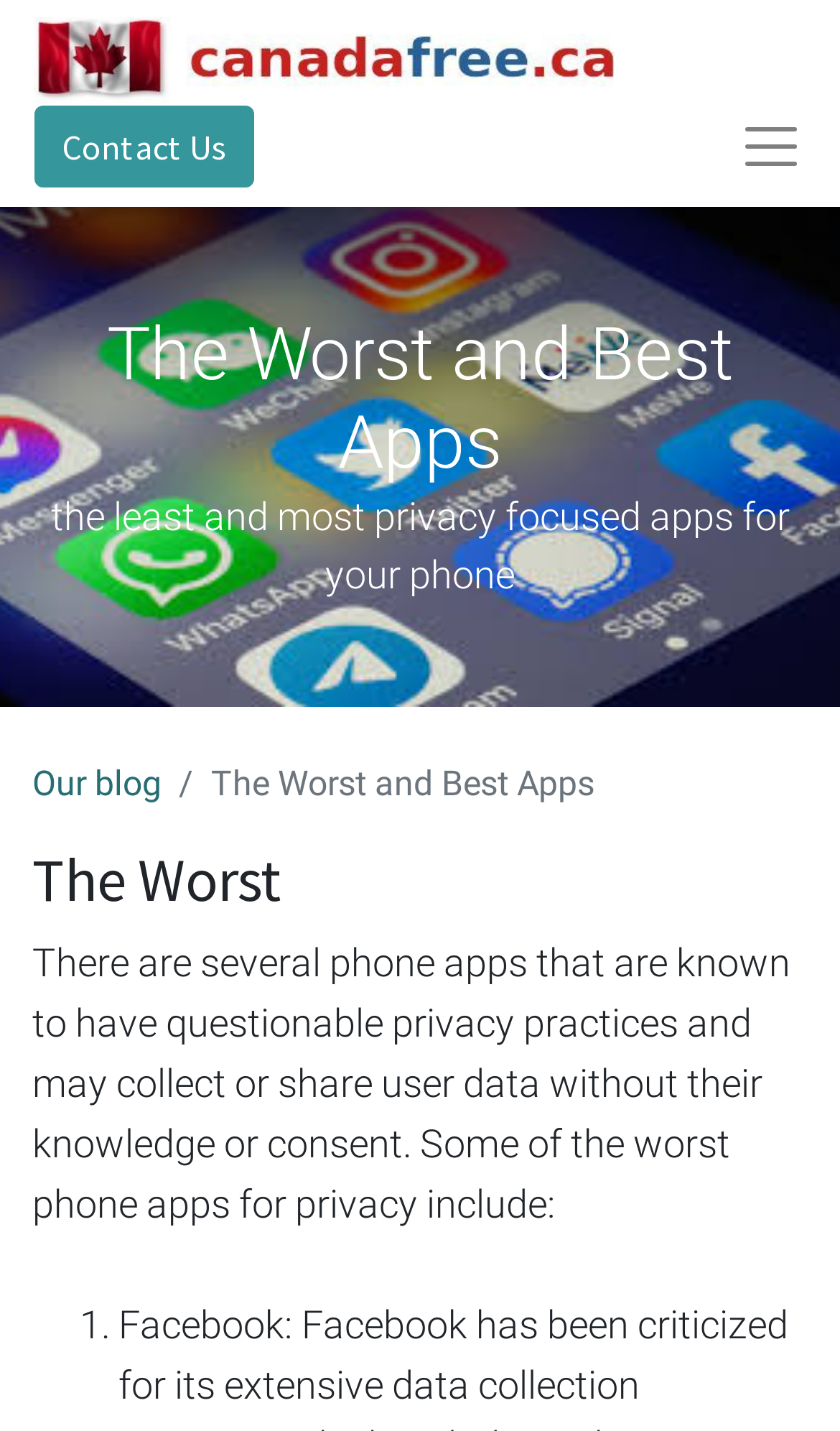Please predict the bounding box coordinates (top-left x, top-left y, bottom-right x, bottom-right y) for the UI element in the screenshot that fits the description: parent_node: Contact Us

[0.041, 0.012, 0.729, 0.072]